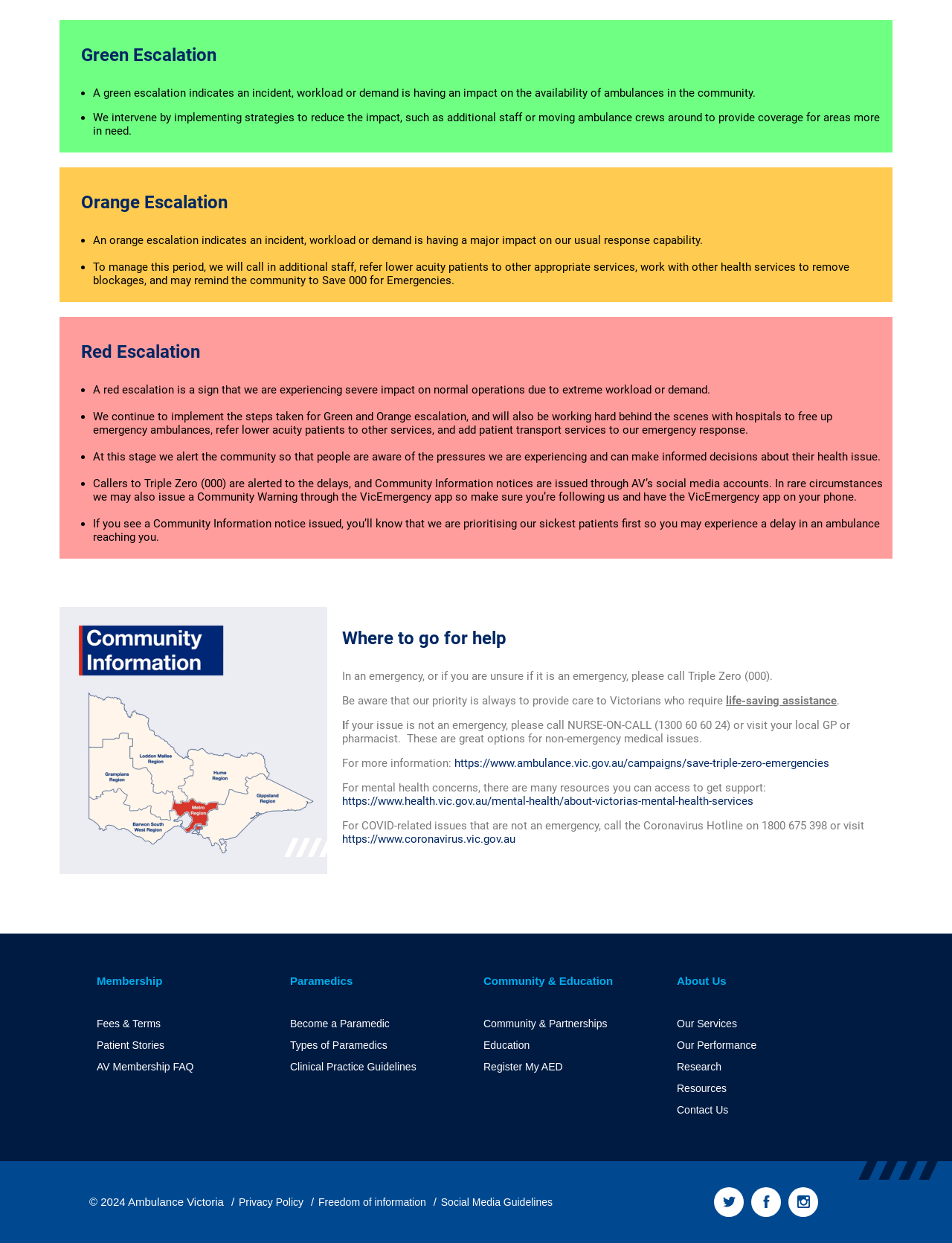What happens during a red escalation?
Provide a short answer using one word or a brief phrase based on the image.

Severe impact on normal operations